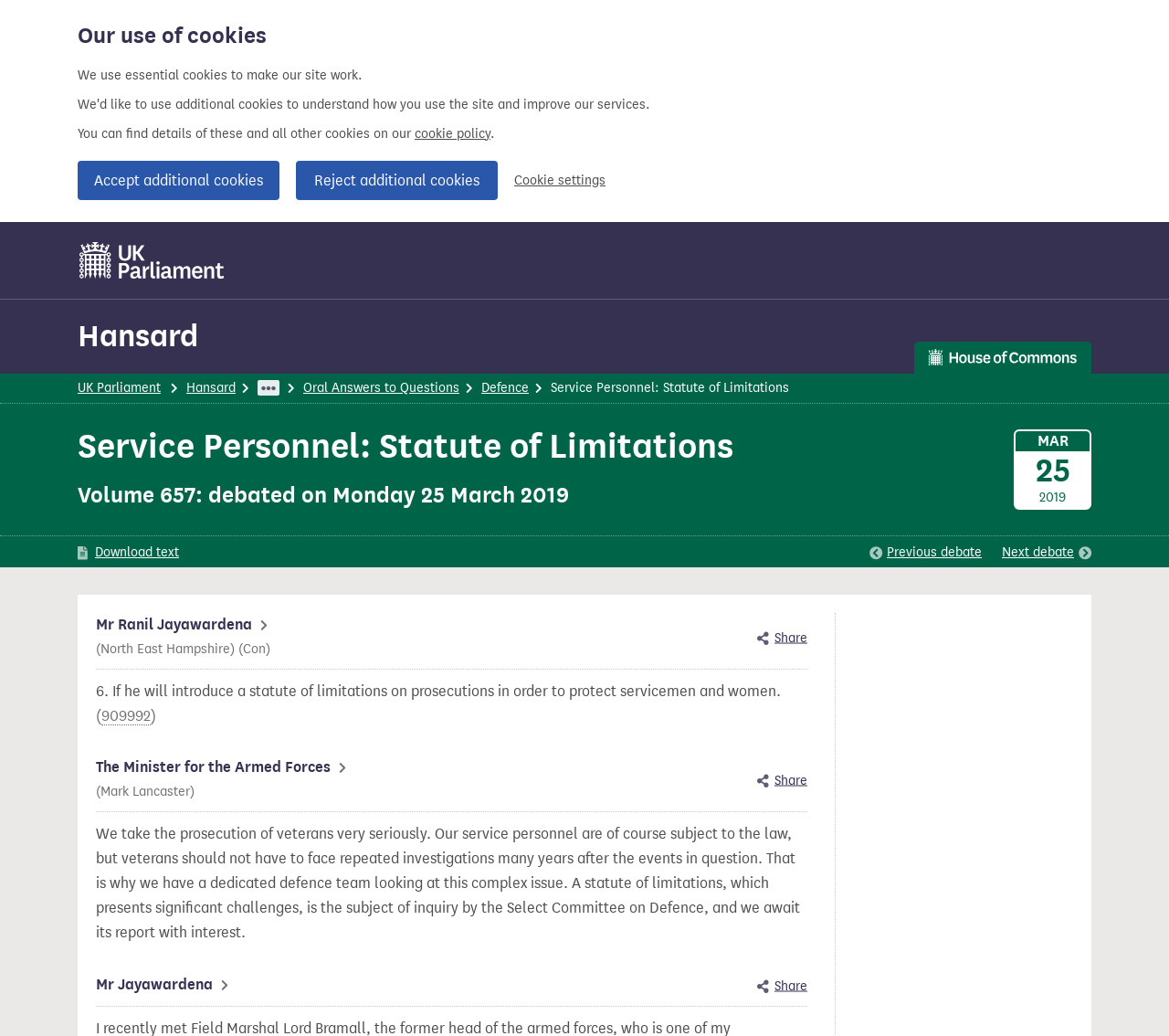Determine the coordinates of the bounding box that should be clicked to complete the instruction: "Download text". The coordinates should be represented by four float numbers between 0 and 1: [left, top, right, bottom].

[0.066, 0.523, 0.153, 0.543]